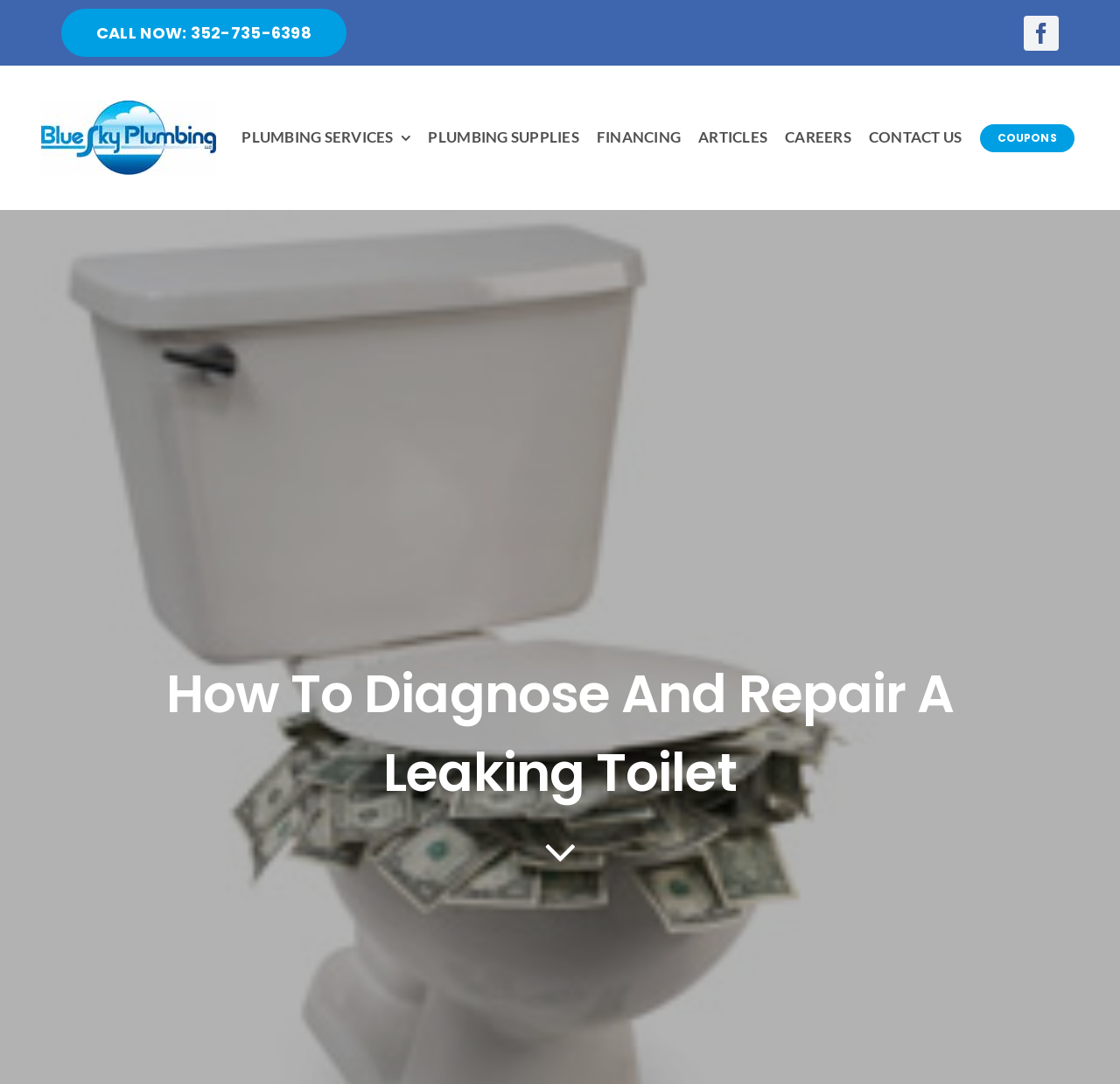Specify the bounding box coordinates of the area to click in order to follow the given instruction: "Watch all sessions."

None